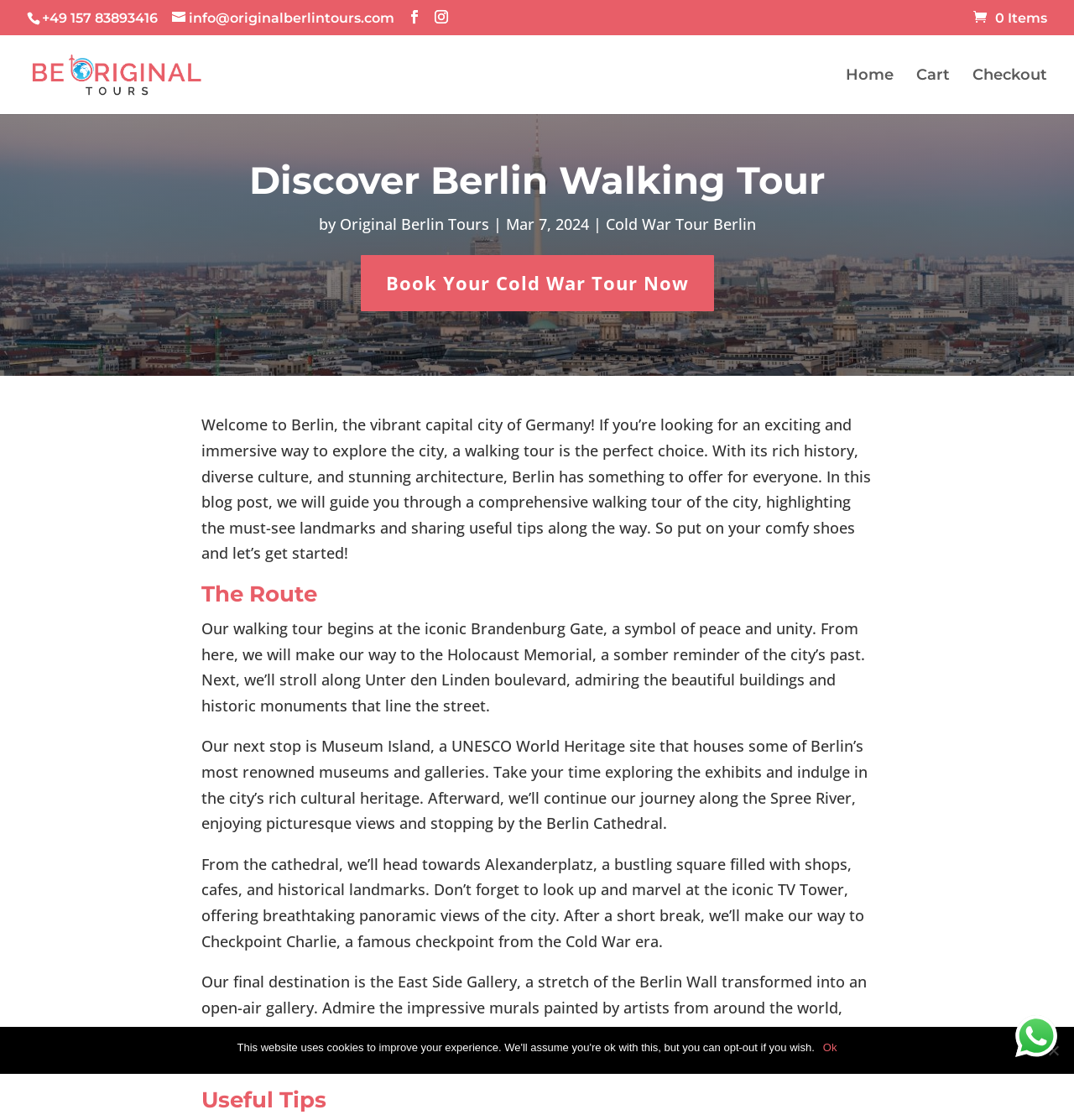Find the bounding box coordinates for the HTML element described in this sentence: "alt="Cold War Berlin Wall Tour"". Provide the coordinates as four float numbers between 0 and 1, in the format [left, top, right, bottom].

[0.029, 0.057, 0.206, 0.074]